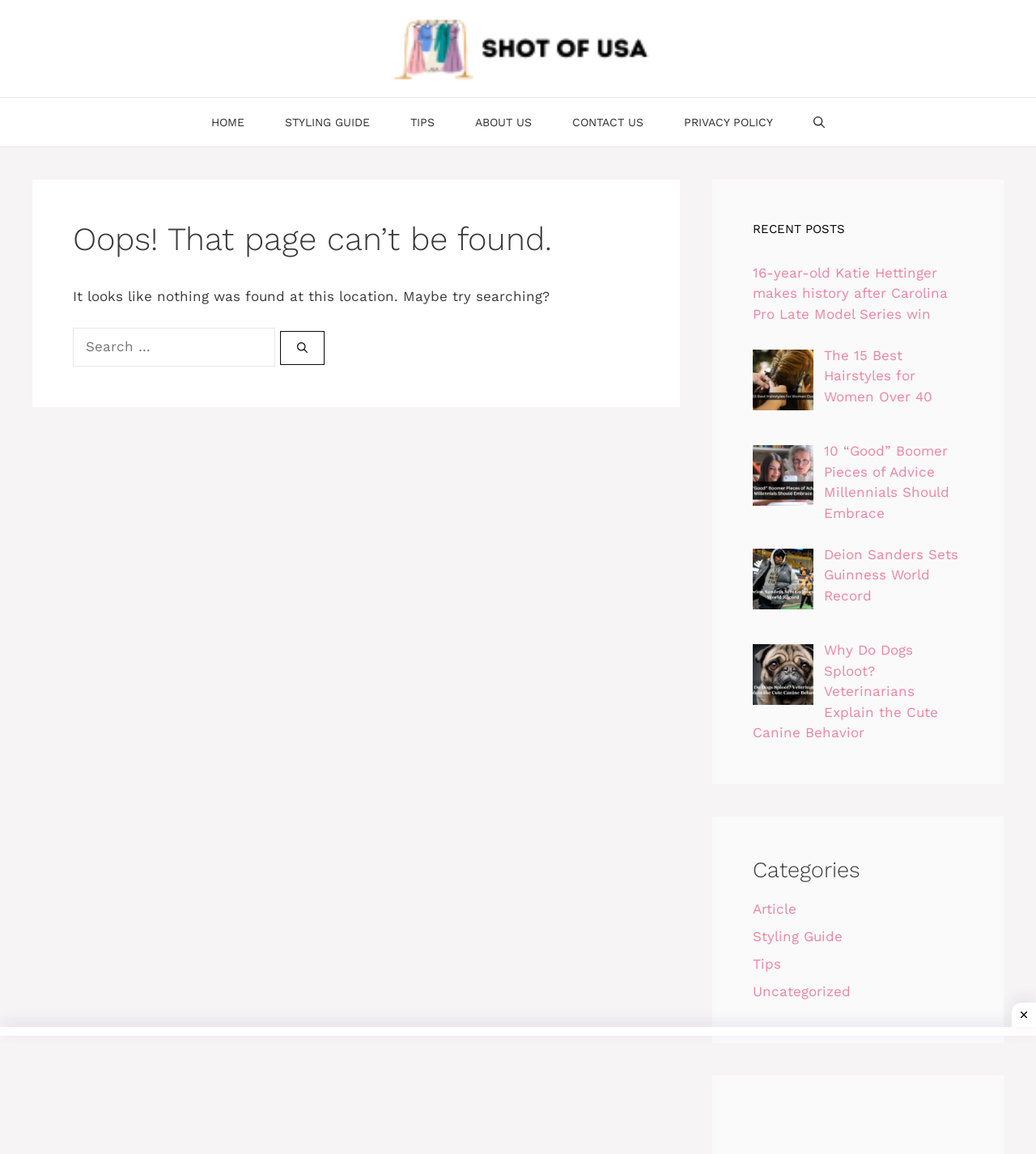Give a detailed account of the webpage, highlighting key information.

The webpage is a "Page not found" error page from ShotOf USA. At the top, there is a banner with a link to the ShotOf USA website, accompanied by an image of the ShotOf USA logo. Below the banner, there is a primary navigation menu with links to various sections of the website, including HOME, STYLING GUIDE, TIPS, ABOUT US, CONTACT US, PRIVACY POLICY, and a search bar.

The main content area is divided into three sections. The first section has a heading that reads "Oops! That page can’t be found." followed by a paragraph of text explaining that nothing was found at the current location and suggesting to try searching. Below this, there is a search box with a "Search" button.

To the right of the main content area, there is a complementary section with a heading "RECENT POSTS" that lists five recent articles with links to each article. Some of these articles have accompanying images.

Below the recent posts section, there is another complementary section with a heading "Categories" that lists four categories with links to each category.

At the very bottom of the page, there is a small image, likely a footer icon.